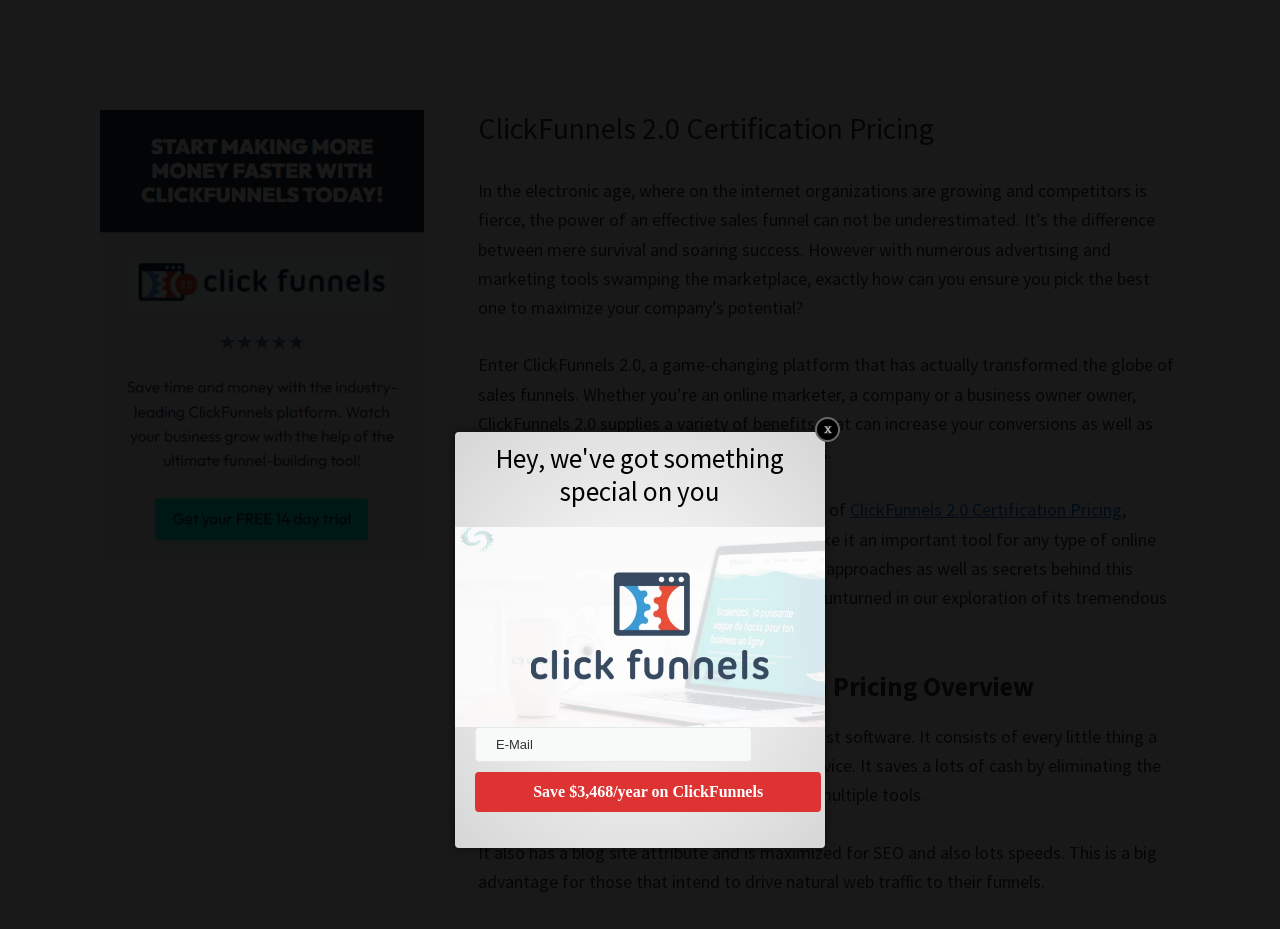What is the main topic of this webpage?
Answer the question with as much detail as you can, using the image as a reference.

Based on the webpage content, the main topic is about ClickFunnels 2.0 Certification Pricing, which is evident from the header and the text content.